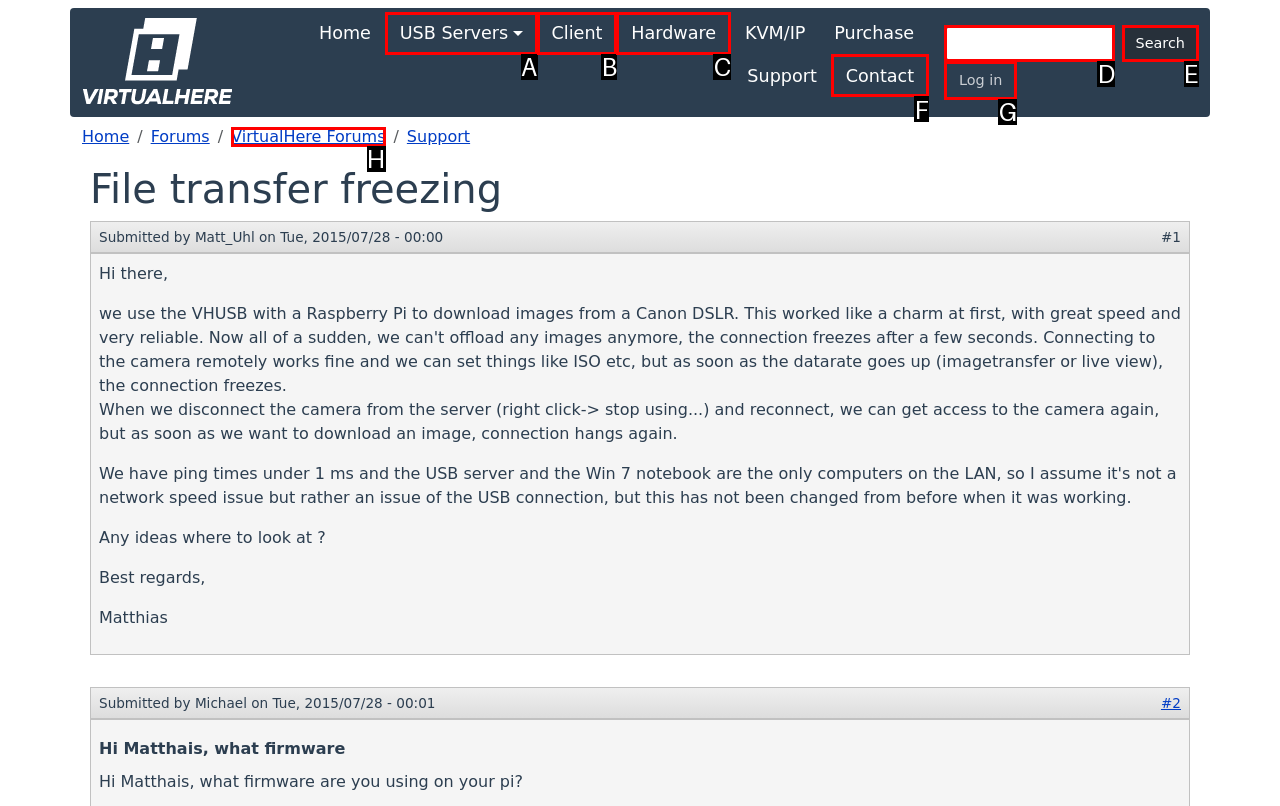Select the HTML element that corresponds to the description: USB Servers
Reply with the letter of the correct option from the given choices.

A